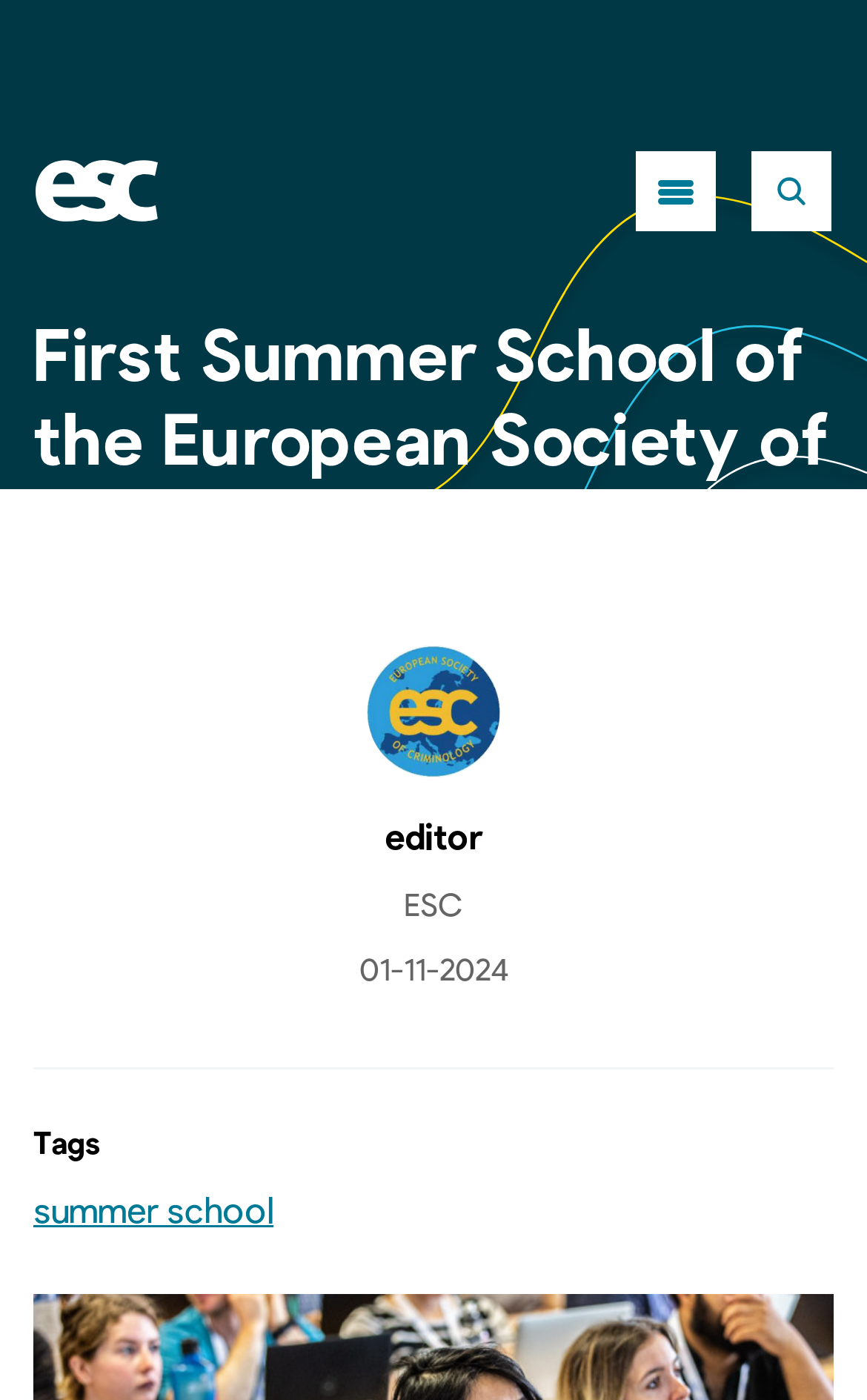What is the date of the latest article?
Please answer the question with as much detail and depth as you can.

The date of the latest article is 01-11-2024, which can be found next to the static text 'ESC' and is likely to be the publication date of the article.